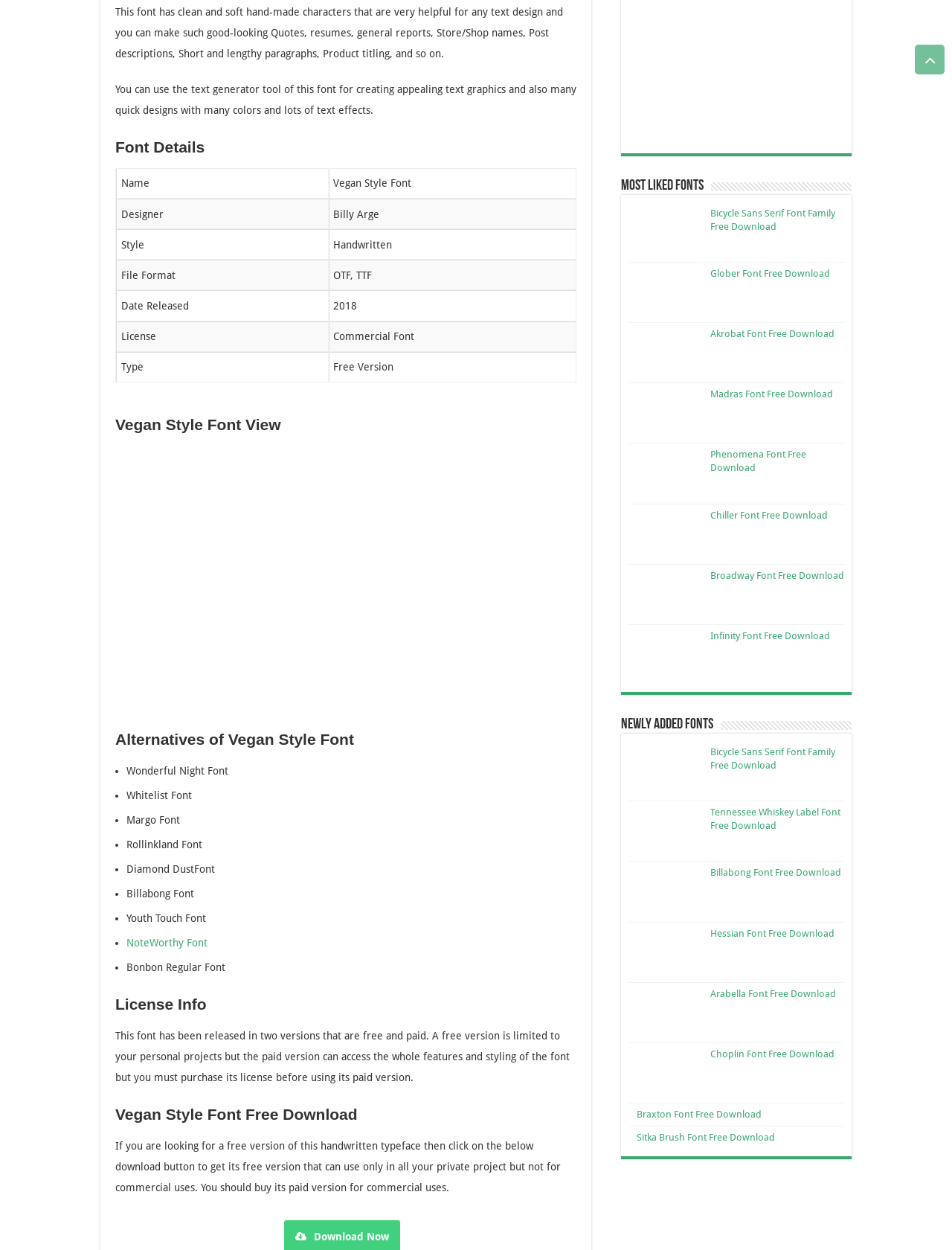Determine the bounding box of the UI component based on this description: "alt="Phenomena Font" title="phenomena font feature"". The bounding box coordinates should be four float values between 0 and 1, i.e., [left, top, right, bottom].

[0.66, 0.359, 0.738, 0.399]